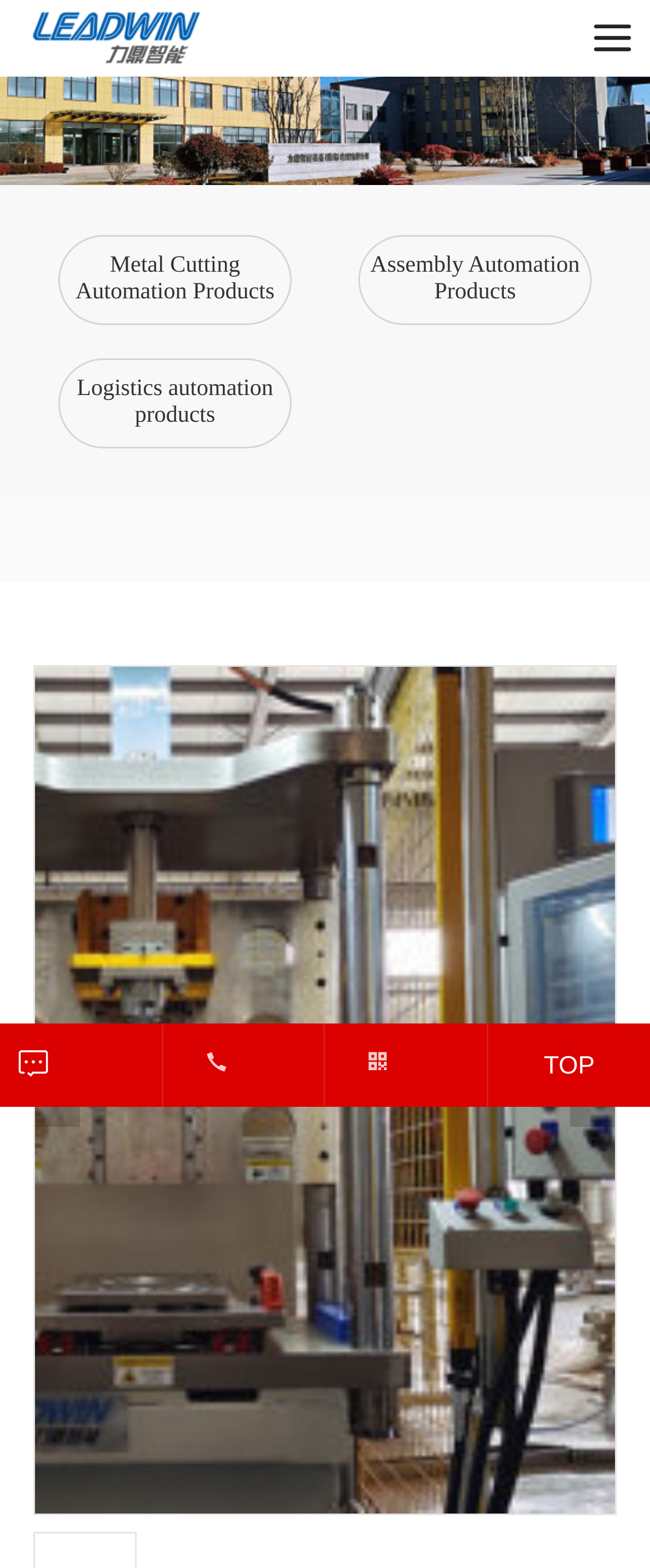What is the contact information section?
Provide a detailed answer to the question using information from the image.

The contact information section is located at the bottom left corner of the webpage, and it consists of two static text elements, 'Contact' and 'Hotline', with bounding boxes [0.058, 0.723, 0.19, 0.741] and [0.315, 0.67, 0.434, 0.688] respectively.